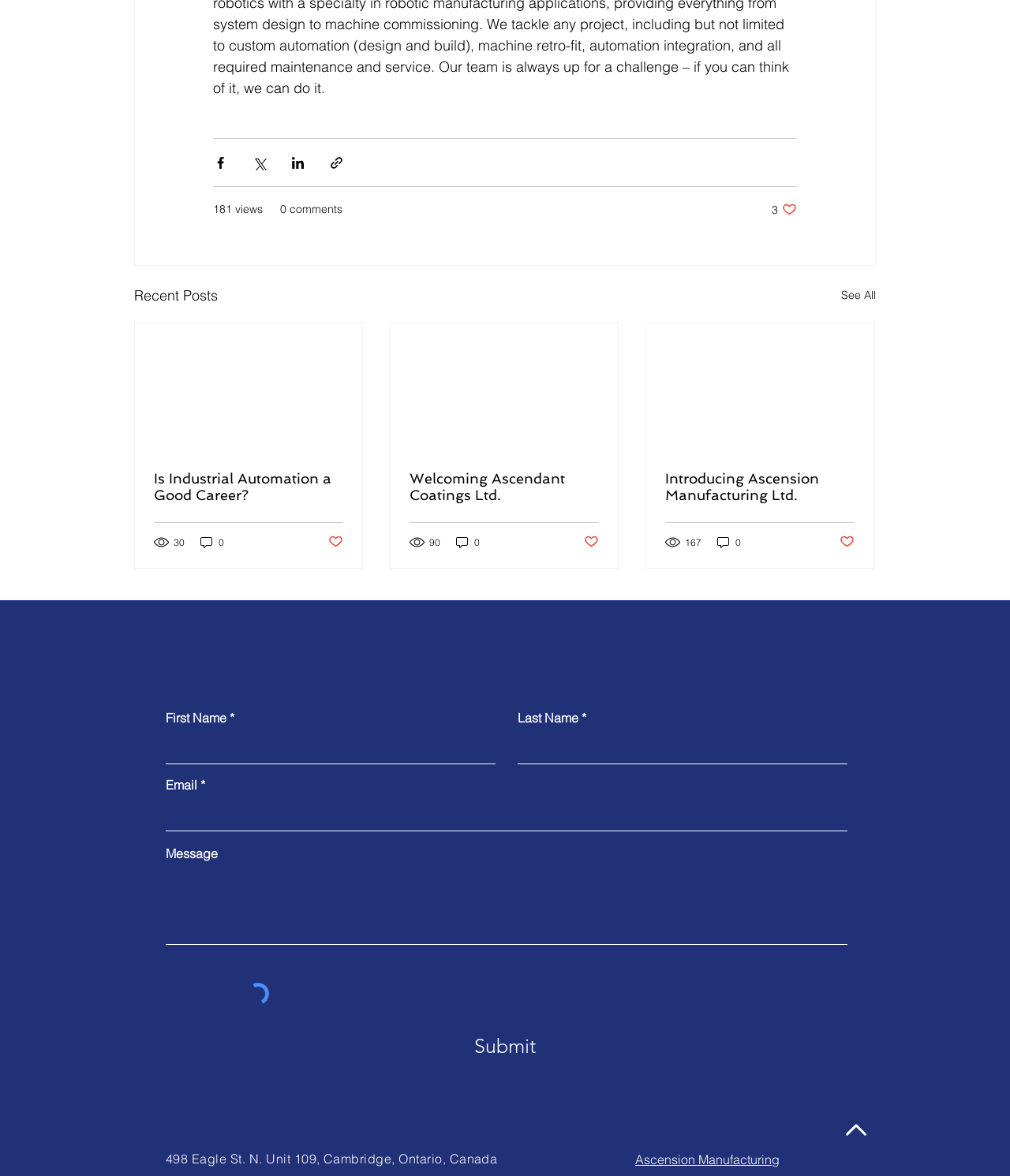Give the bounding box coordinates for the element described by: "parent_node: Introducing Ascension Manufacturing Ltd.".

[0.64, 0.275, 0.865, 0.384]